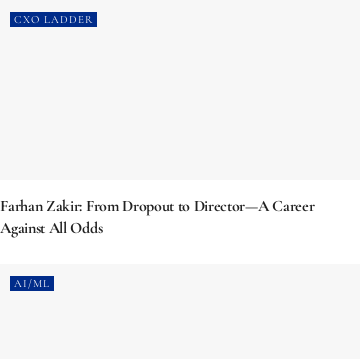Explain the image in a detailed way.

The image prominently features the title "Farhan Zakir: From Dropout to Director—A Career Against All Odds," highlighting the inspiring journey of an individual who overcame significant challenges to achieve success in their career. Above the title is the label "CXO LADDER," indicating the context of leadership and professional development. The image also includes the category "AI/ML," suggesting a focus on artificial intelligence and machine learning topics within the content. The visual design is clean and modern, enhancing the overall presentation of Farhan Zakir's remarkable story of resilience and ambition in the business world.